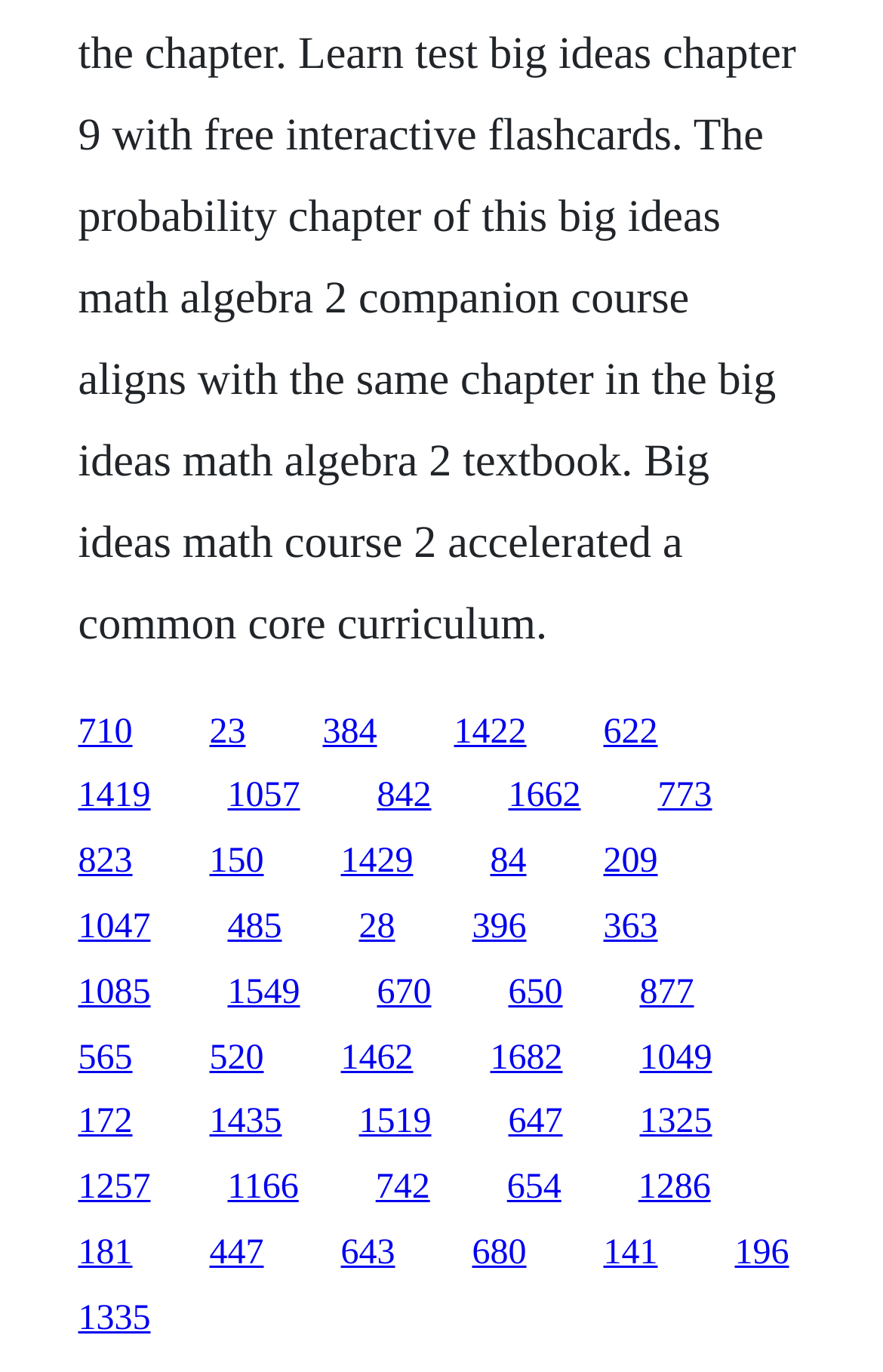Pinpoint the bounding box coordinates of the area that should be clicked to complete the following instruction: "visit the page of link 1422". The coordinates must be given as four float numbers between 0 and 1, i.e., [left, top, right, bottom].

[0.514, 0.519, 0.596, 0.547]